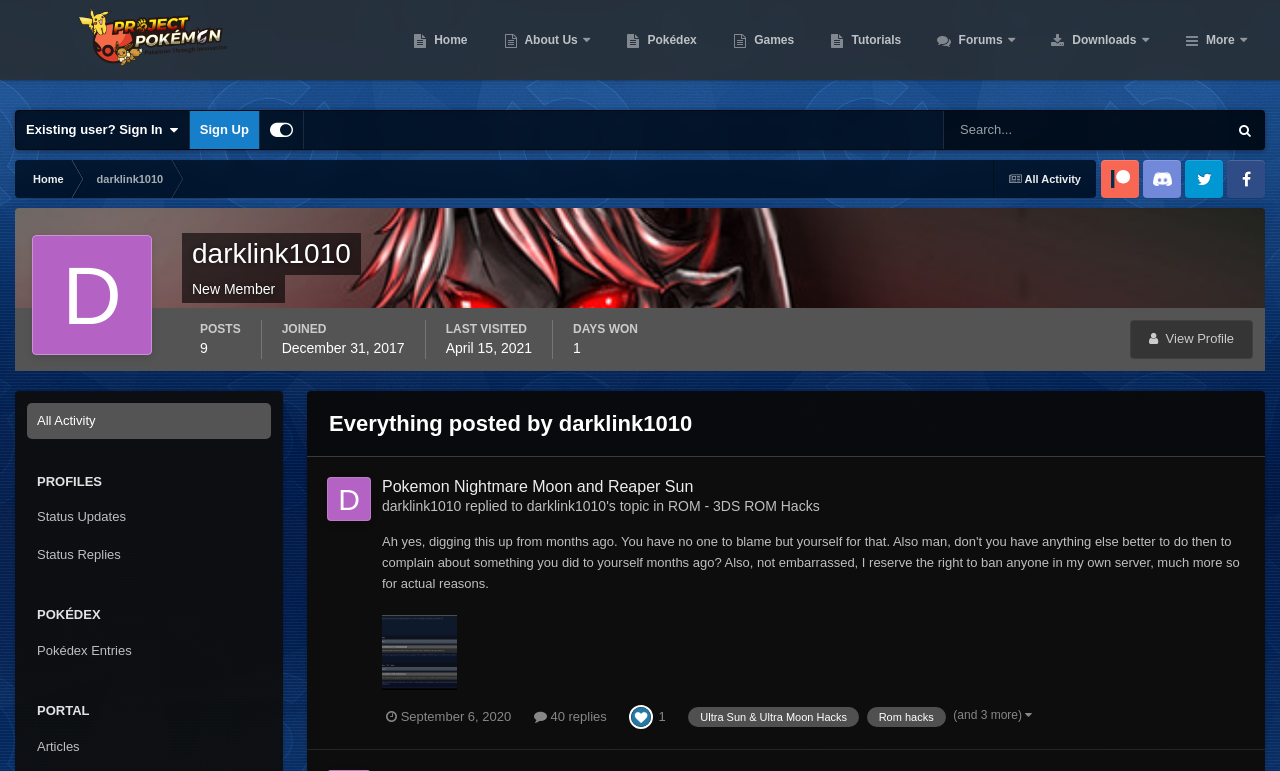Locate the bounding box coordinates of the item that should be clicked to fulfill the instruction: "Check Status Updates".

[0.863, 0.144, 0.958, 0.193]